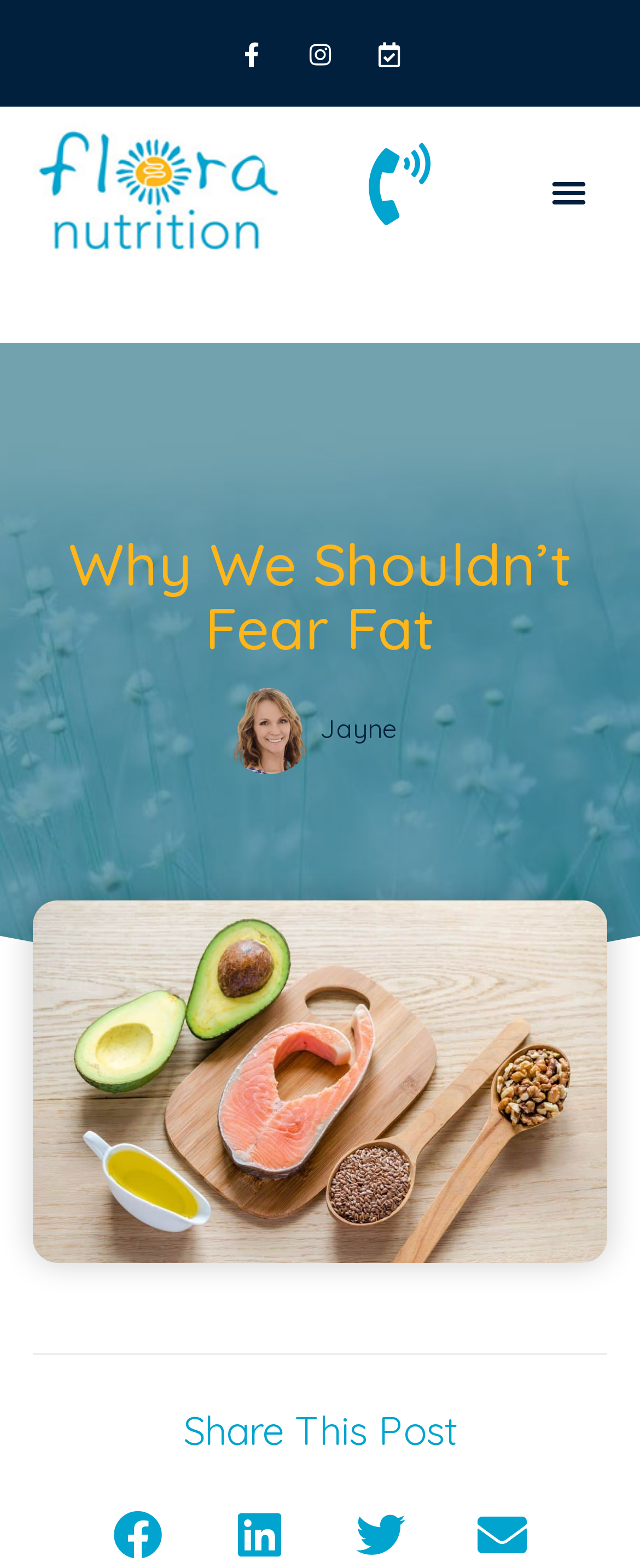How many headings are there in the main content area?
Based on the image, give a concise answer in the form of a single word or short phrase.

3